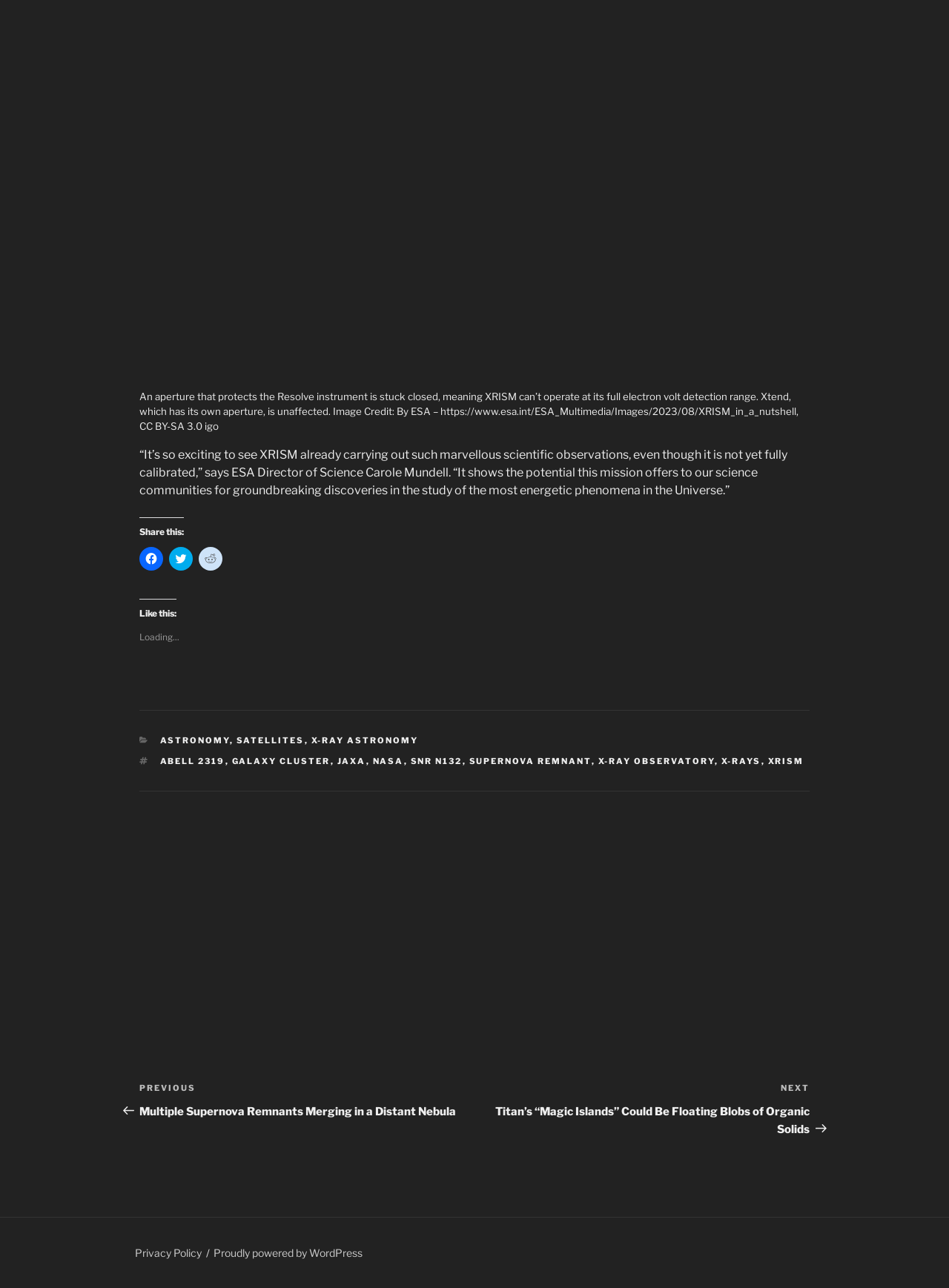Please identify the coordinates of the bounding box that should be clicked to fulfill this instruction: "Select the 'Description' tab".

None